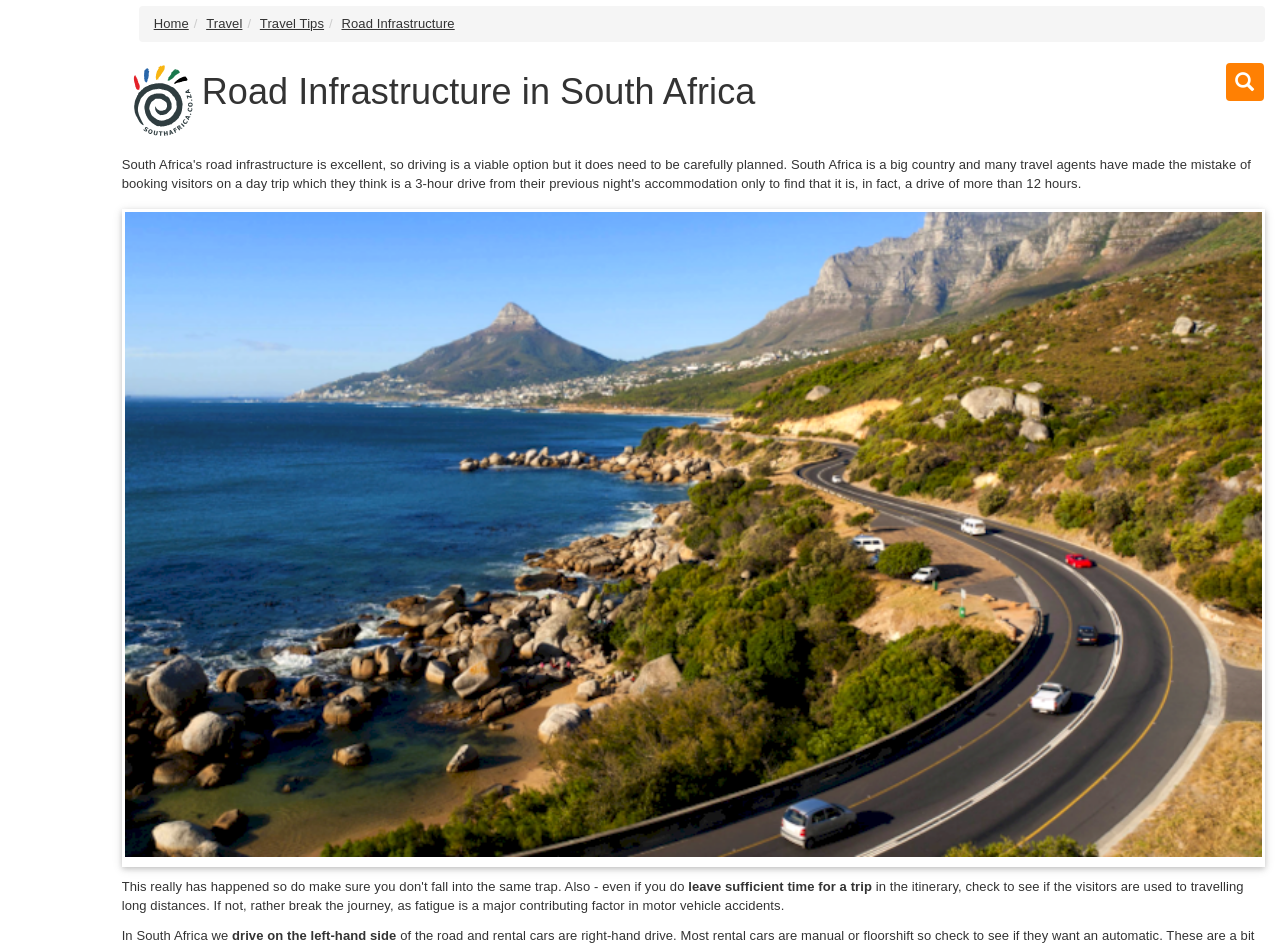What is the purpose of checking the itinerary?
Please look at the screenshot and answer using one word or phrase.

to leave sufficient time